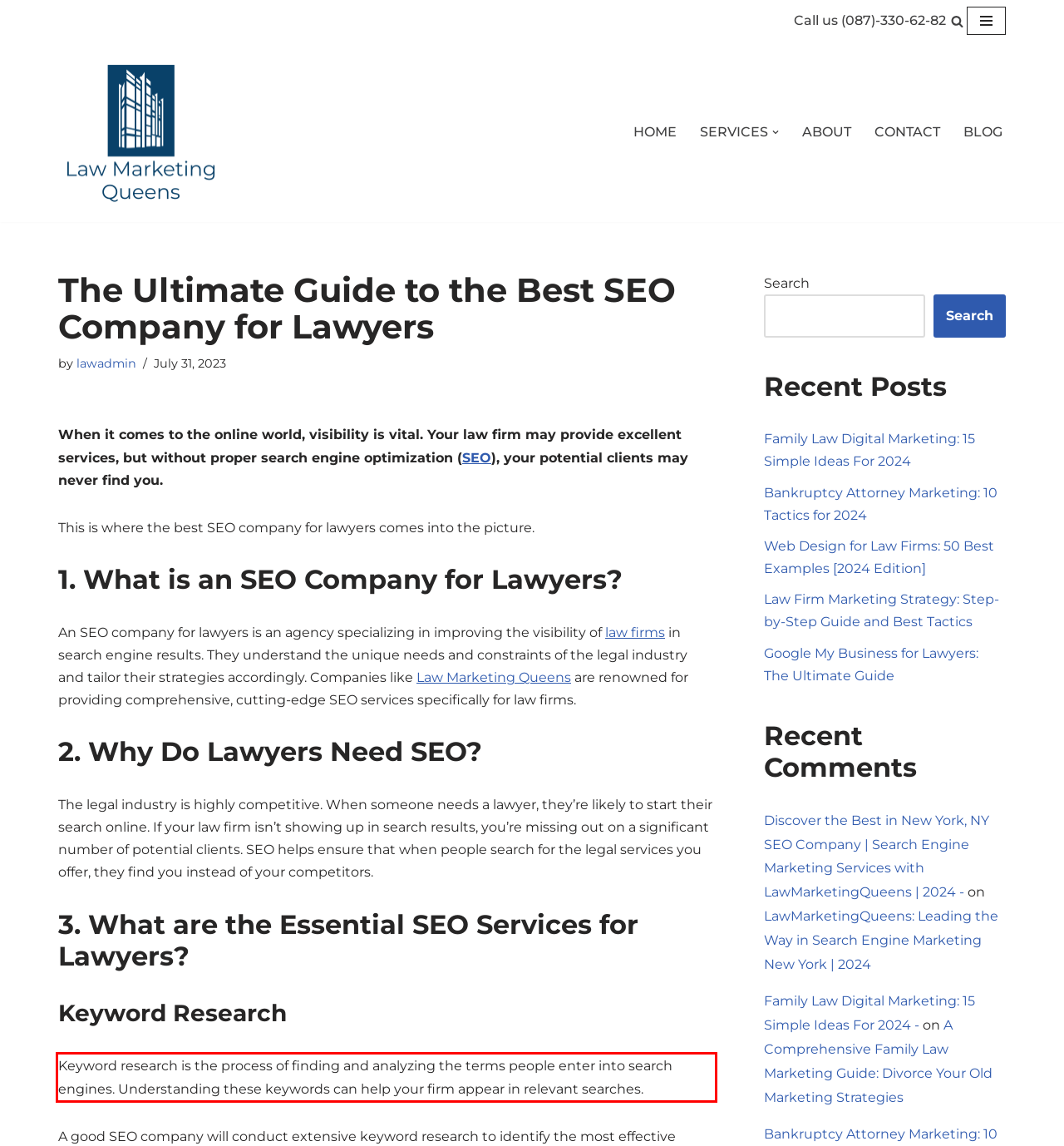Please identify and extract the text from the UI element that is surrounded by a red bounding box in the provided webpage screenshot.

Keyword research is the process of finding and analyzing the terms people enter into search engines. Understanding these keywords can help your firm appear in relevant searches.